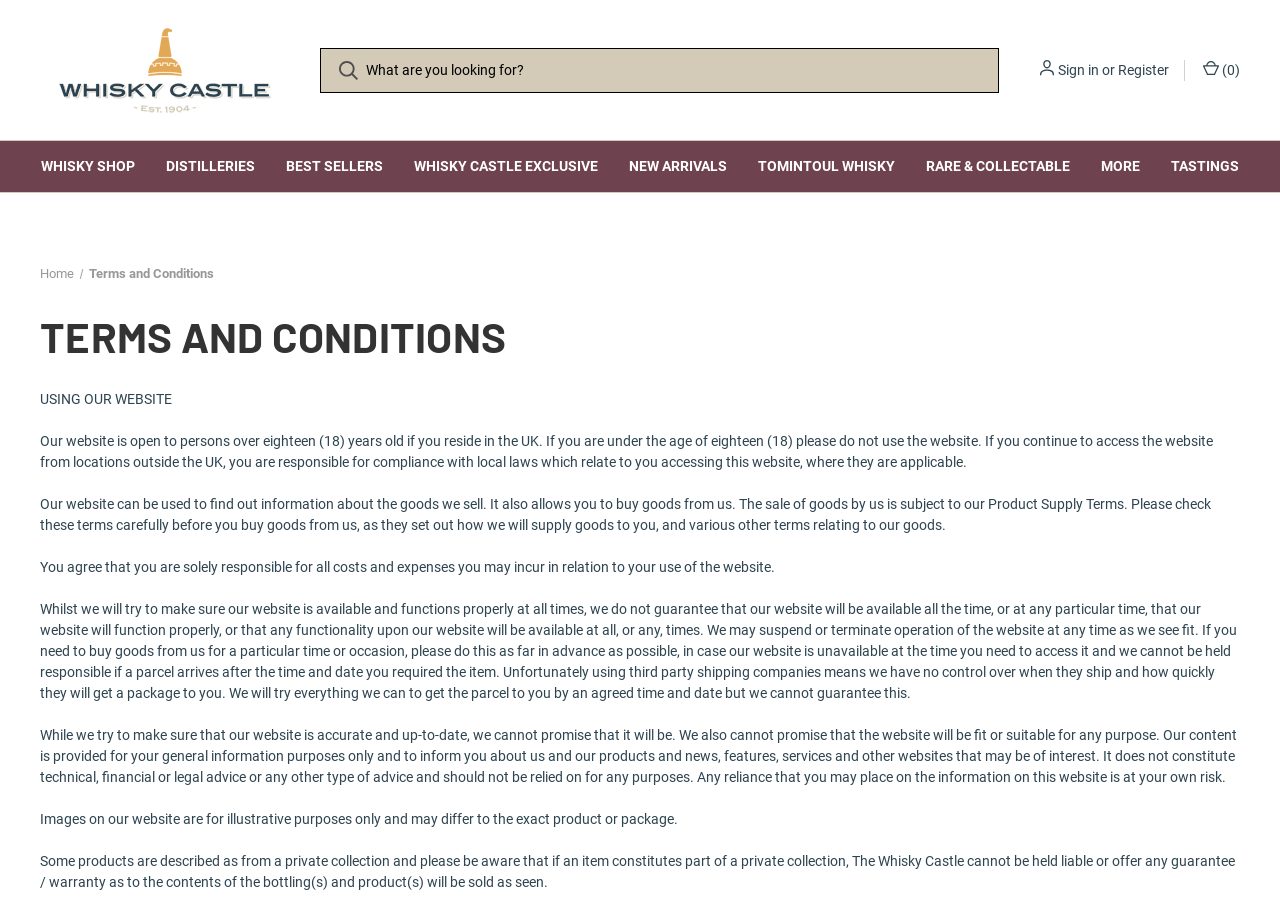Respond to the question below with a single word or phrase:
What is the name of the website?

The Whisky Castle